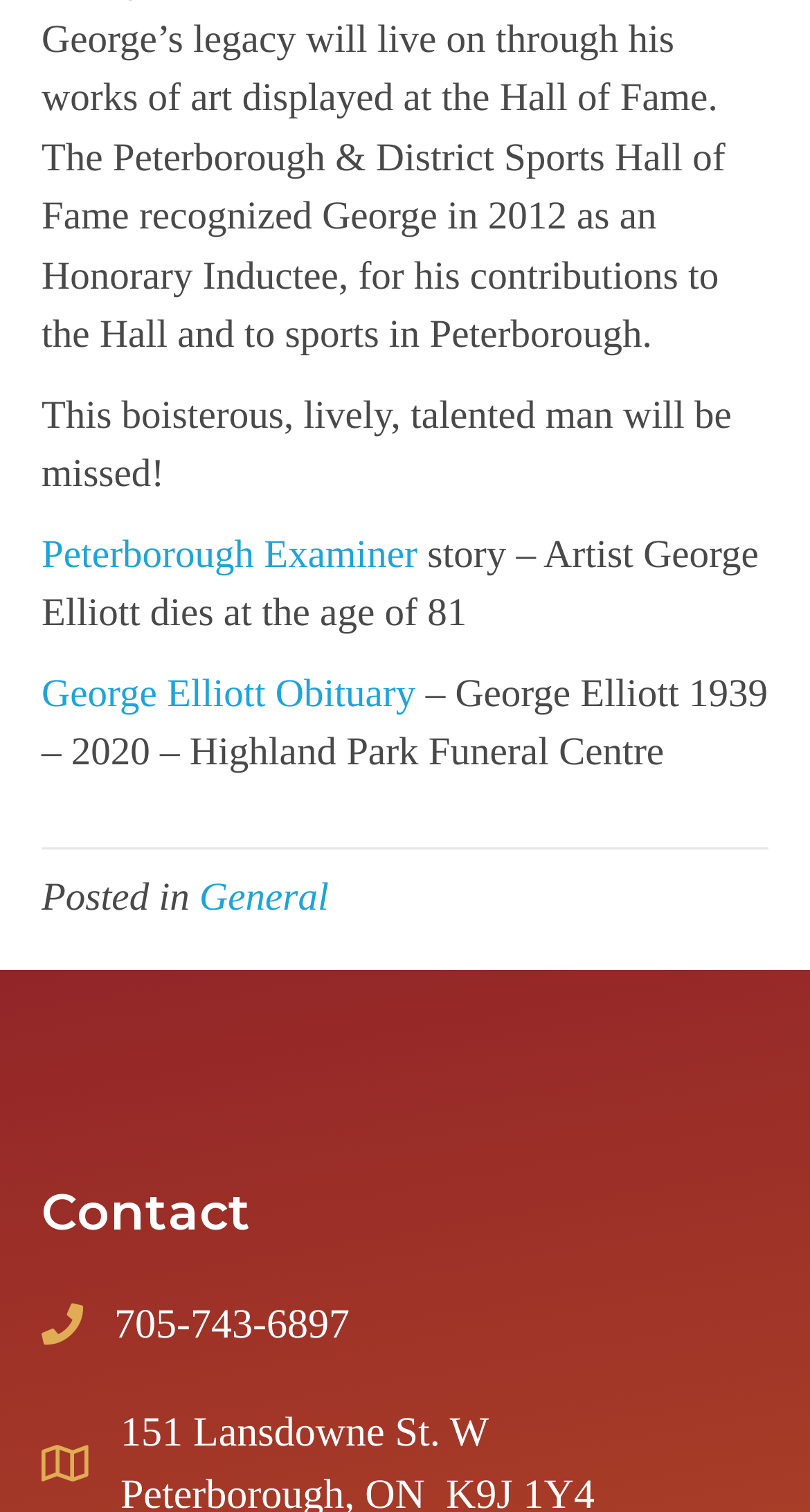Answer the question below using just one word or a short phrase: 
What is the category of the posted story?

General